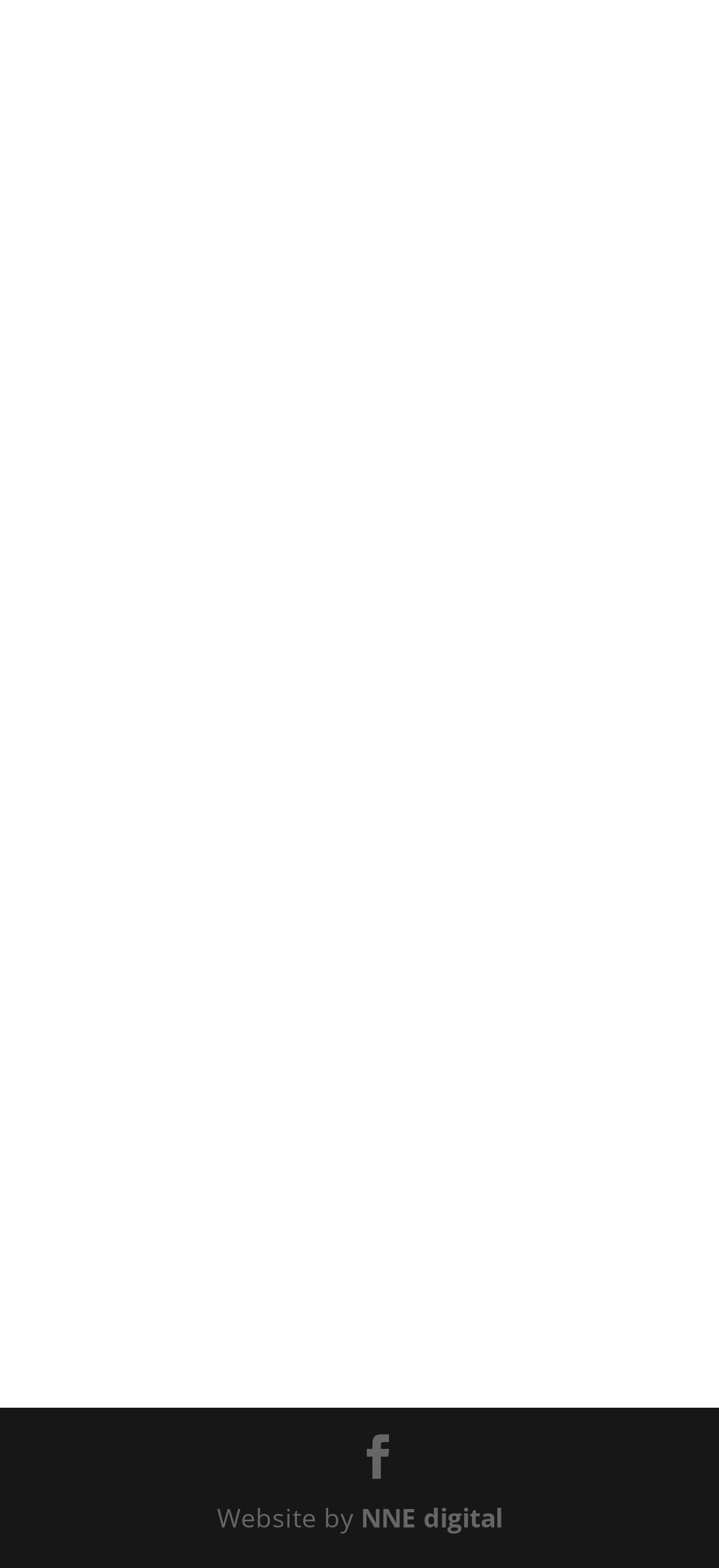Given the description: "Facebook", determine the bounding box coordinates of the UI element. The coordinates should be formatted as four float numbers between 0 and 1, [left, top, right, bottom].

[0.495, 0.915, 0.556, 0.944]